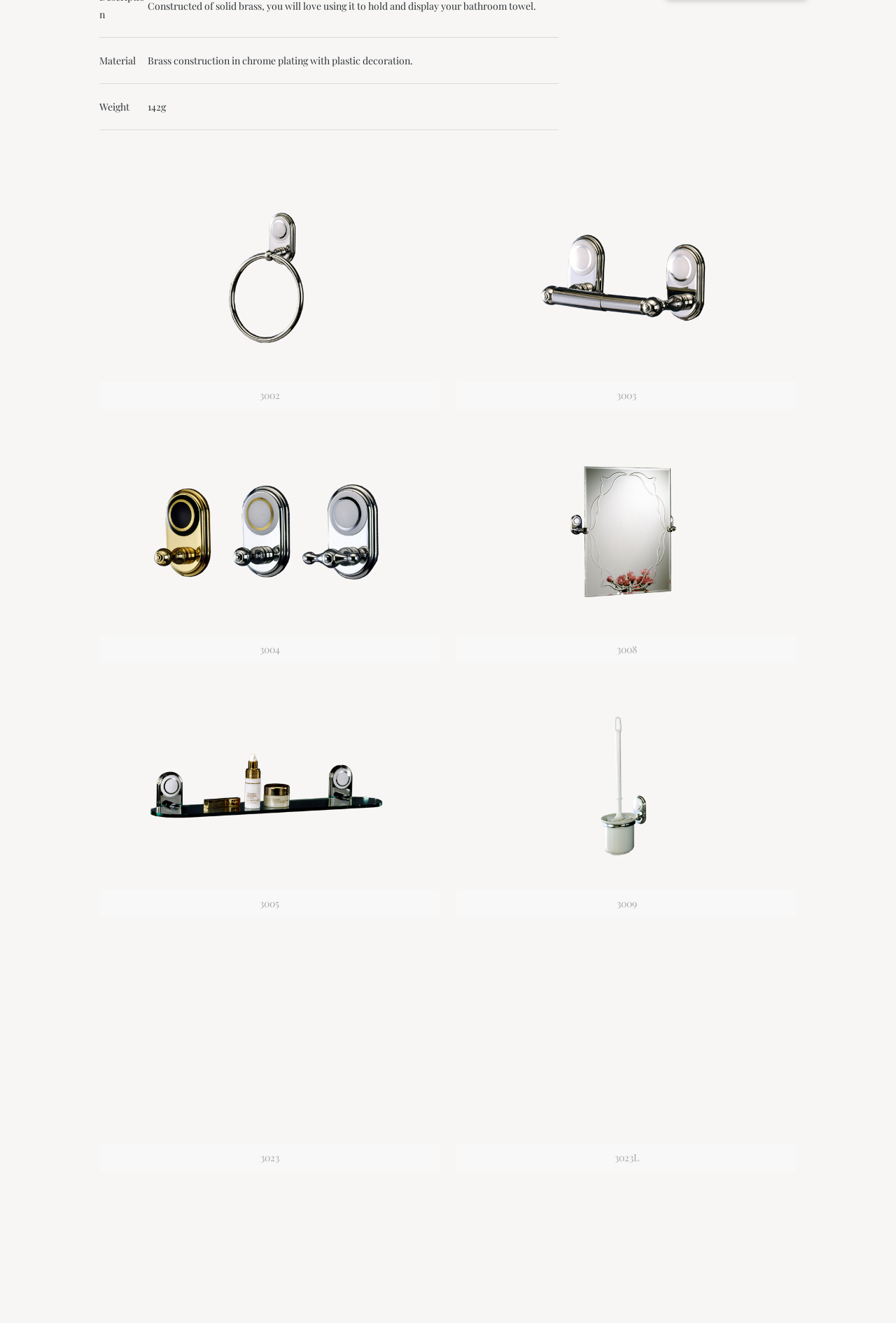Provide the bounding box for the UI element matching this description: "Choose Diaper Designs".

None